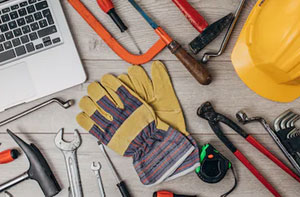Explain what the image portrays in a detailed manner.

The image features an array of essential handyman tools meticulously arranged on a wooden surface, emphasizing the practical nature of handyman services. At the center, a pair of yellow work gloves with a striped pattern highlights the hands-on aspect of the job. Surrounding the gloves are various tools, including wrenches, a hammer, and screwdrivers, showcasing the diversity of tasks a handyman can handle. A hard hat is also visible, symbolizing safety and professionalism in construction and repair work. In the background, a laptop can be seen, signifying the importance of technology in modern handyman services for scheduling, communication, and accessing resources. This composition effectively conveys the theme of skilled labor and the variety of services available for home and business renovations in Heybridge, Essex.